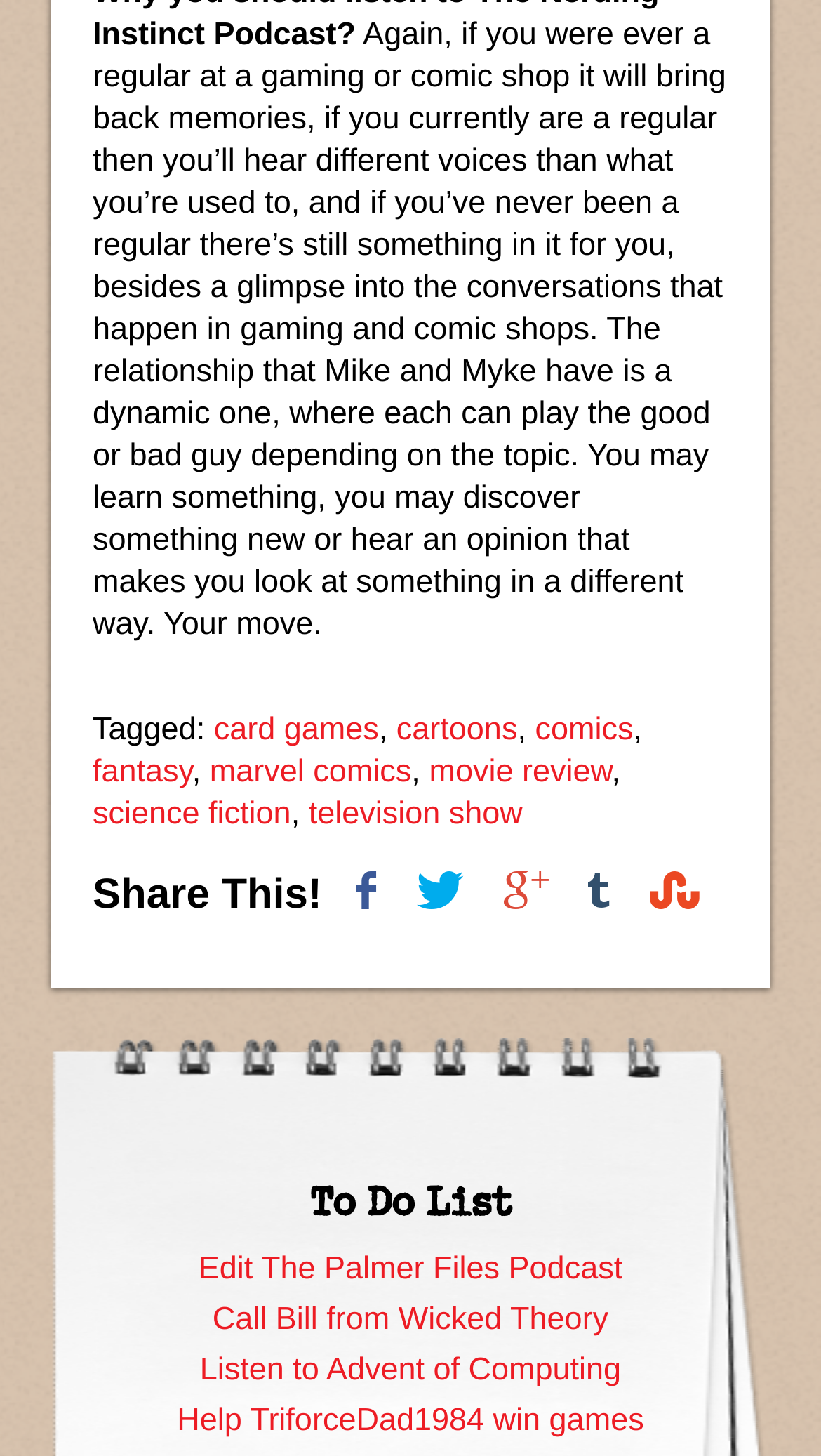Locate the bounding box coordinates of the element to click to perform the following action: 'Click on the 'card games' link'. The coordinates should be given as four float values between 0 and 1, in the form of [left, top, right, bottom].

[0.26, 0.49, 0.461, 0.514]